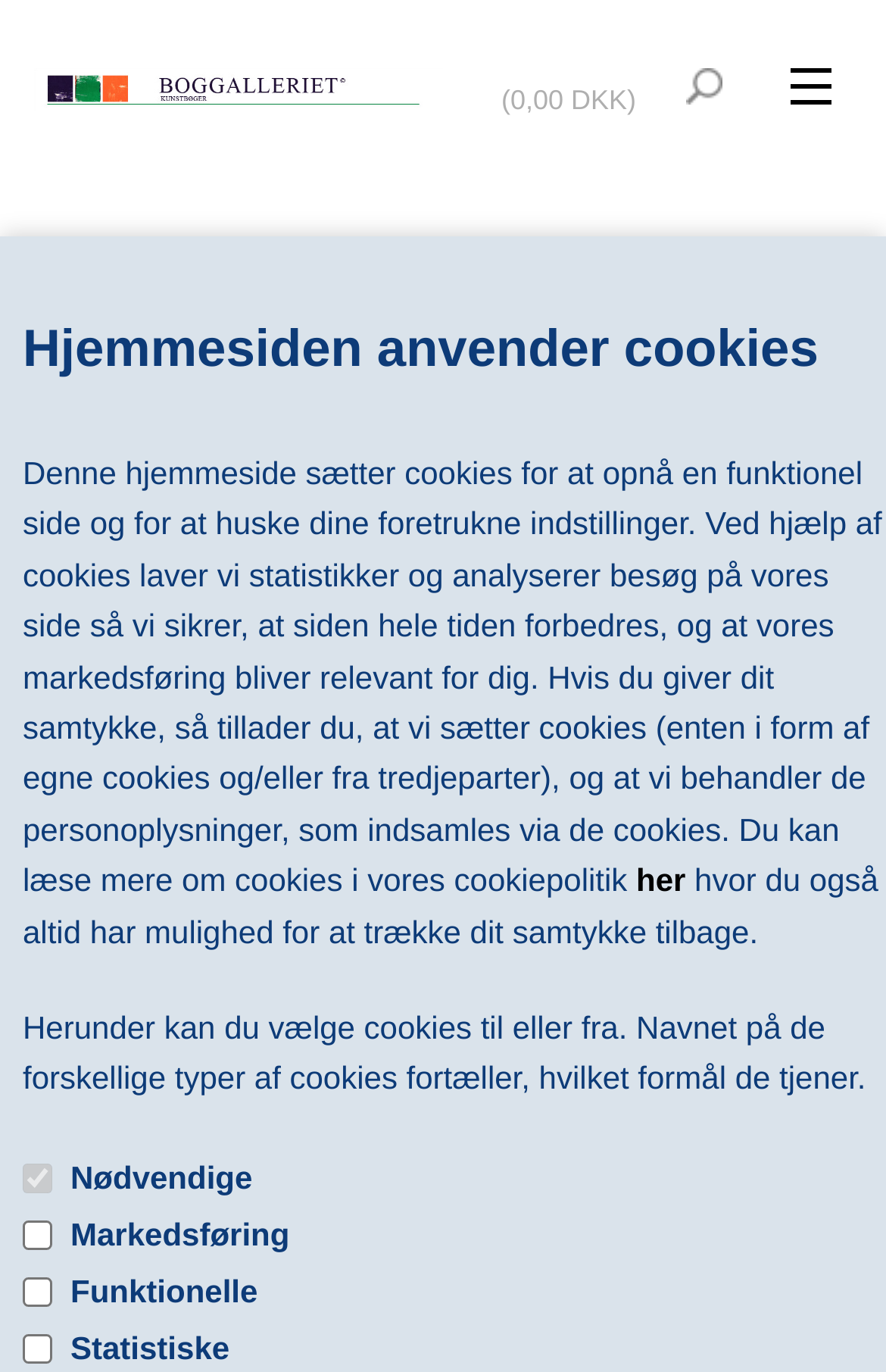Locate the bounding box coordinates of the clickable element to fulfill the following instruction: "Check OUTLET". Provide the coordinates as four float numbers between 0 and 1 in the format [left, top, right, bottom].

[0.0, 0.587, 0.5, 0.664]